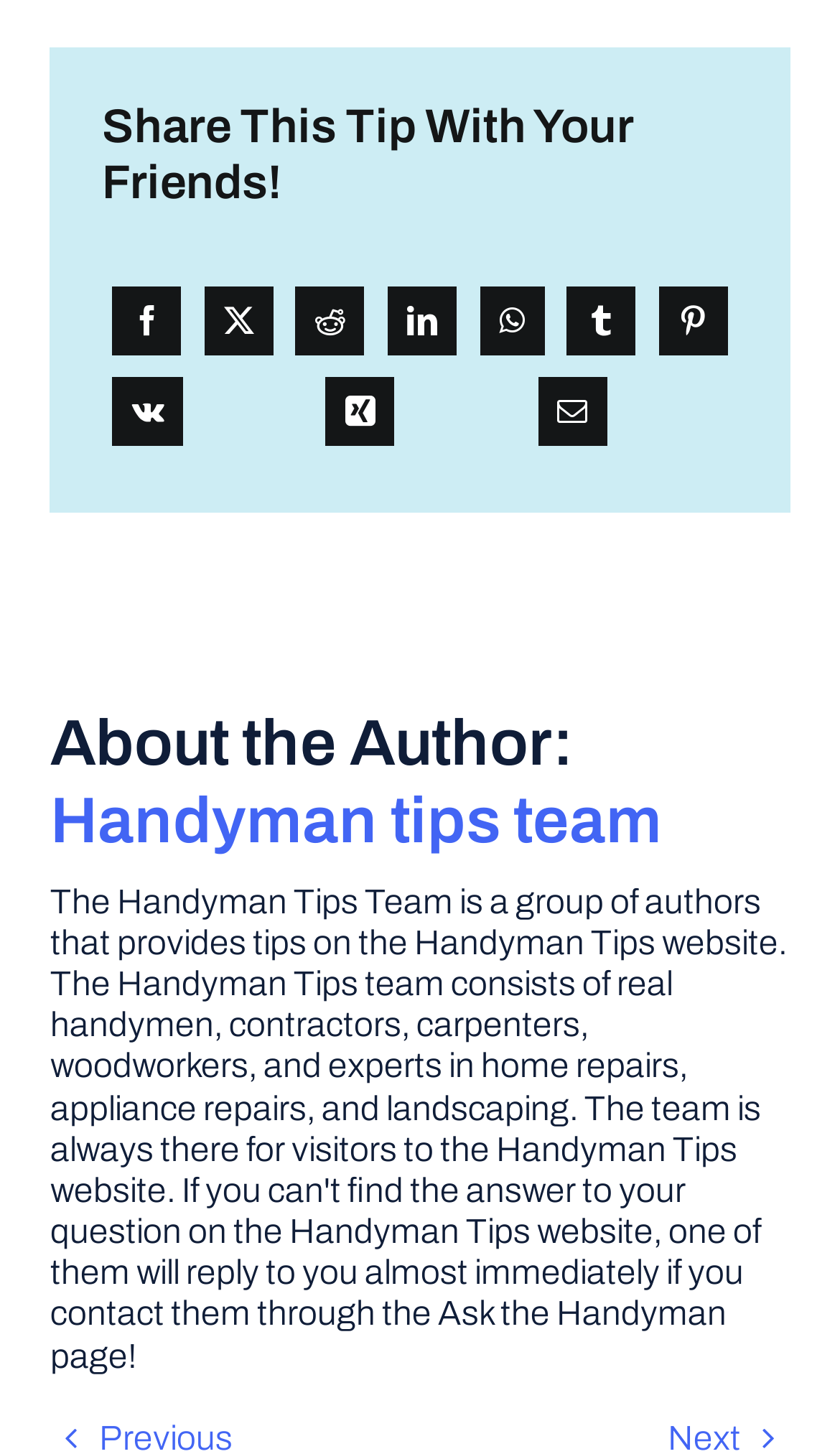Can you determine the bounding box coordinates of the area that needs to be clicked to fulfill the following instruction: "Share this tip via Email"?

[0.627, 0.251, 0.735, 0.313]